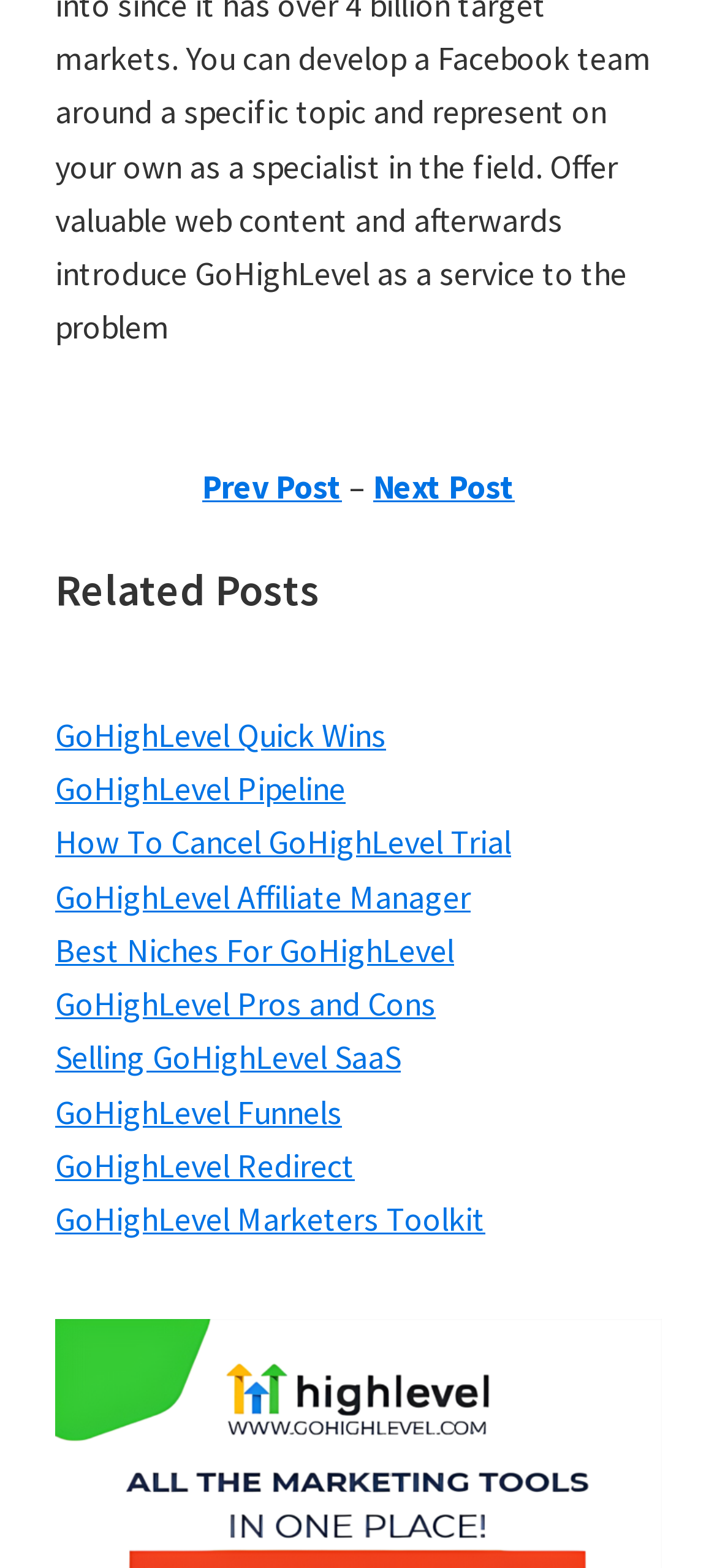Can you find the bounding box coordinates for the element to click on to achieve the instruction: "check out GoHighLevel Marketers Toolkit"?

[0.077, 0.764, 0.677, 0.791]